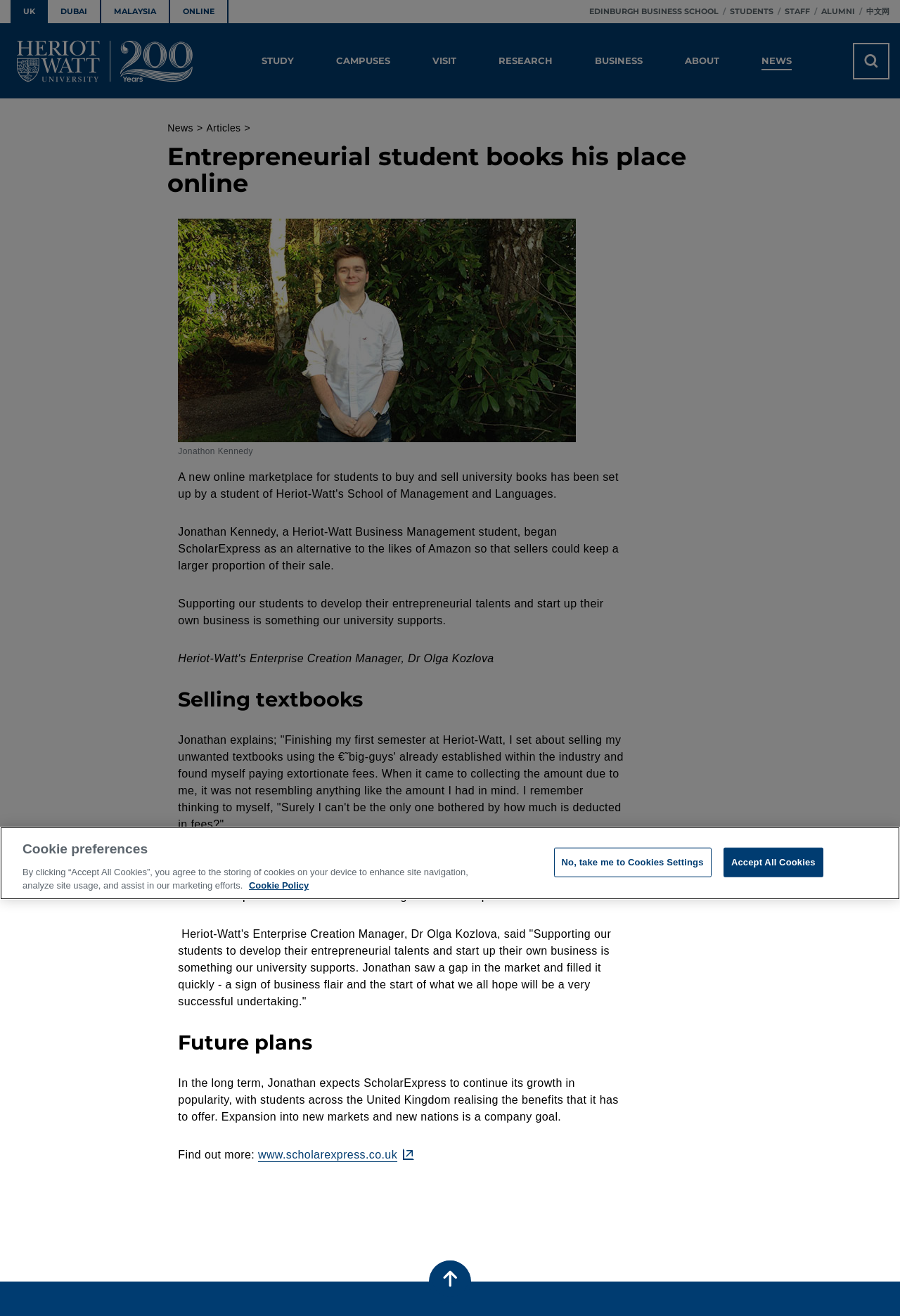Provide the bounding box coordinates of the HTML element described by the text: "Business". The coordinates should be in the format [left, top, right, bottom] with values between 0 and 1.

[0.649, 0.018, 0.726, 0.075]